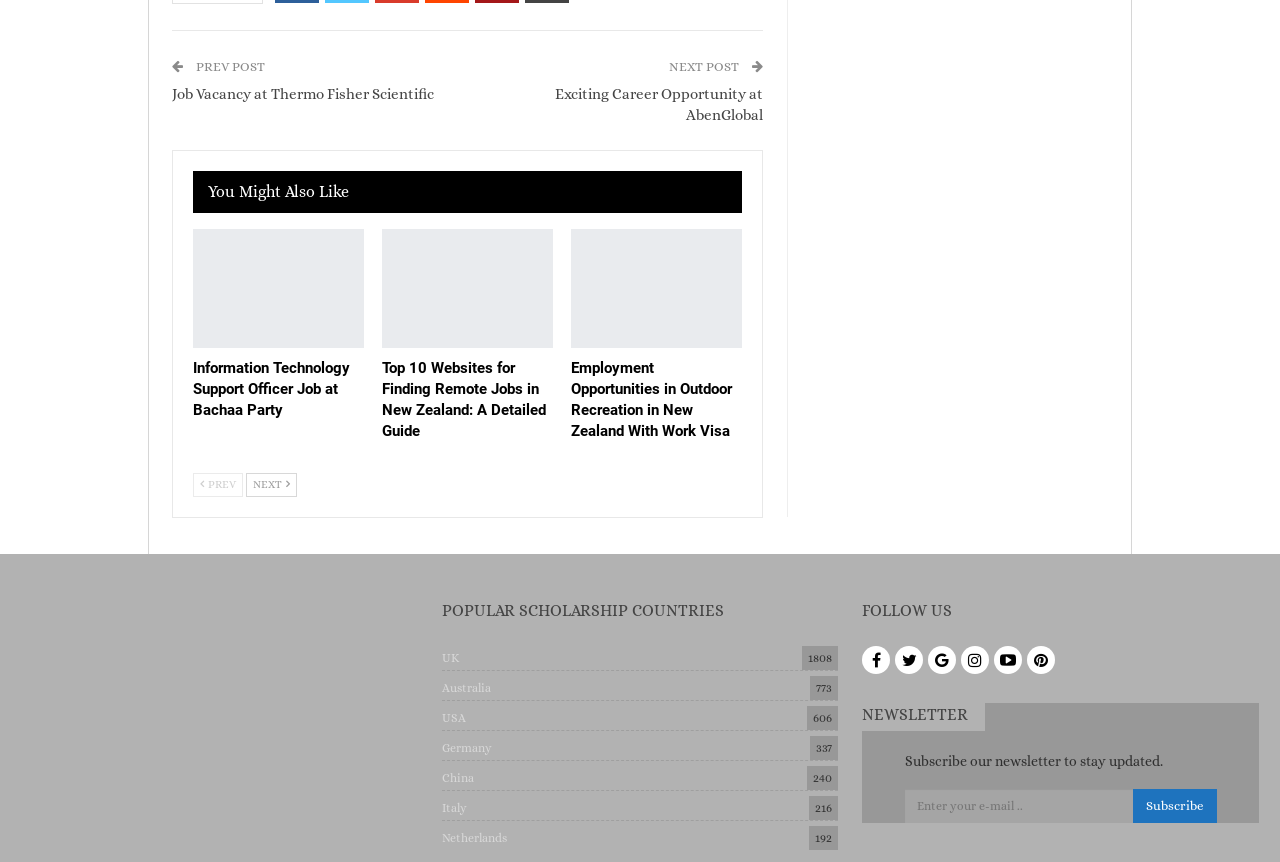Using the element description: "More from author", determine the bounding box coordinates for the specified UI element. The coordinates should be four float numbers between 0 and 1, [left, top, right, bottom].

[0.272, 0.198, 0.372, 0.247]